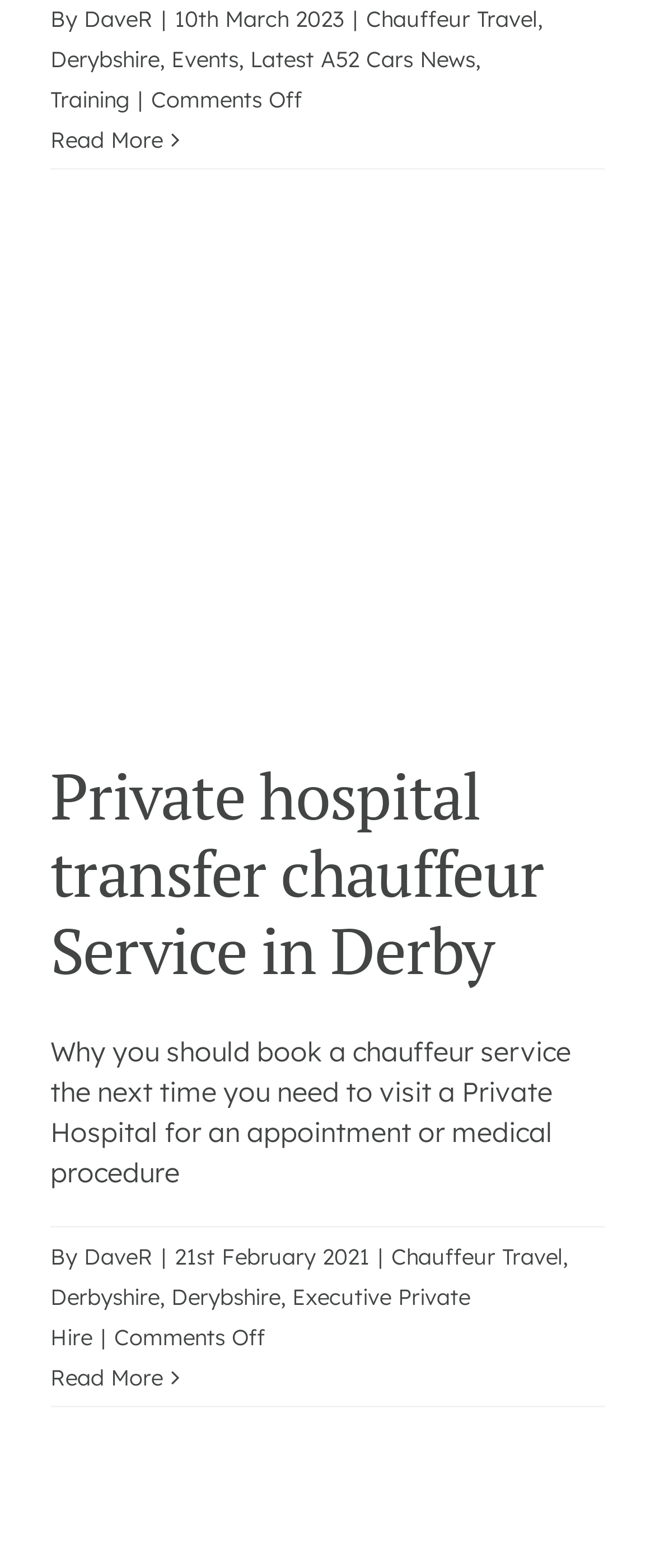Provide your answer to the question using just one word or phrase: What is the category of the article 'Private hospital transfer chauffeur Service in Derby'?

Derbyshire